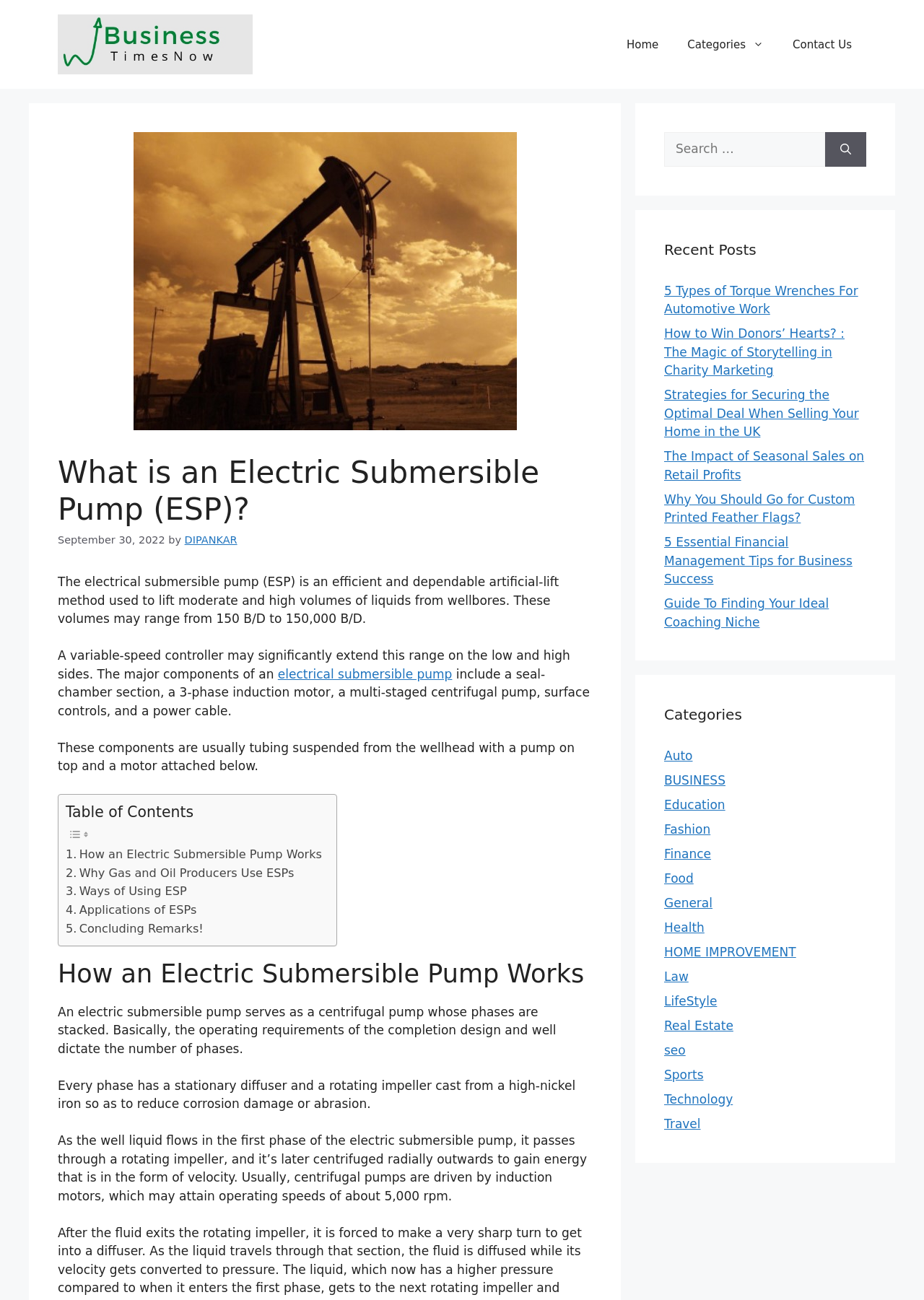Determine the title of the webpage and give its text content.

What is an Electric Submersible Pump (ESP)?